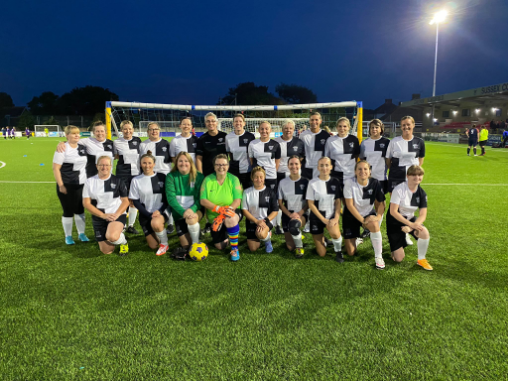What is the purpose of the floodlights in the background?
Look at the image and respond with a single word or a short phrase.

To illuminate the pitch